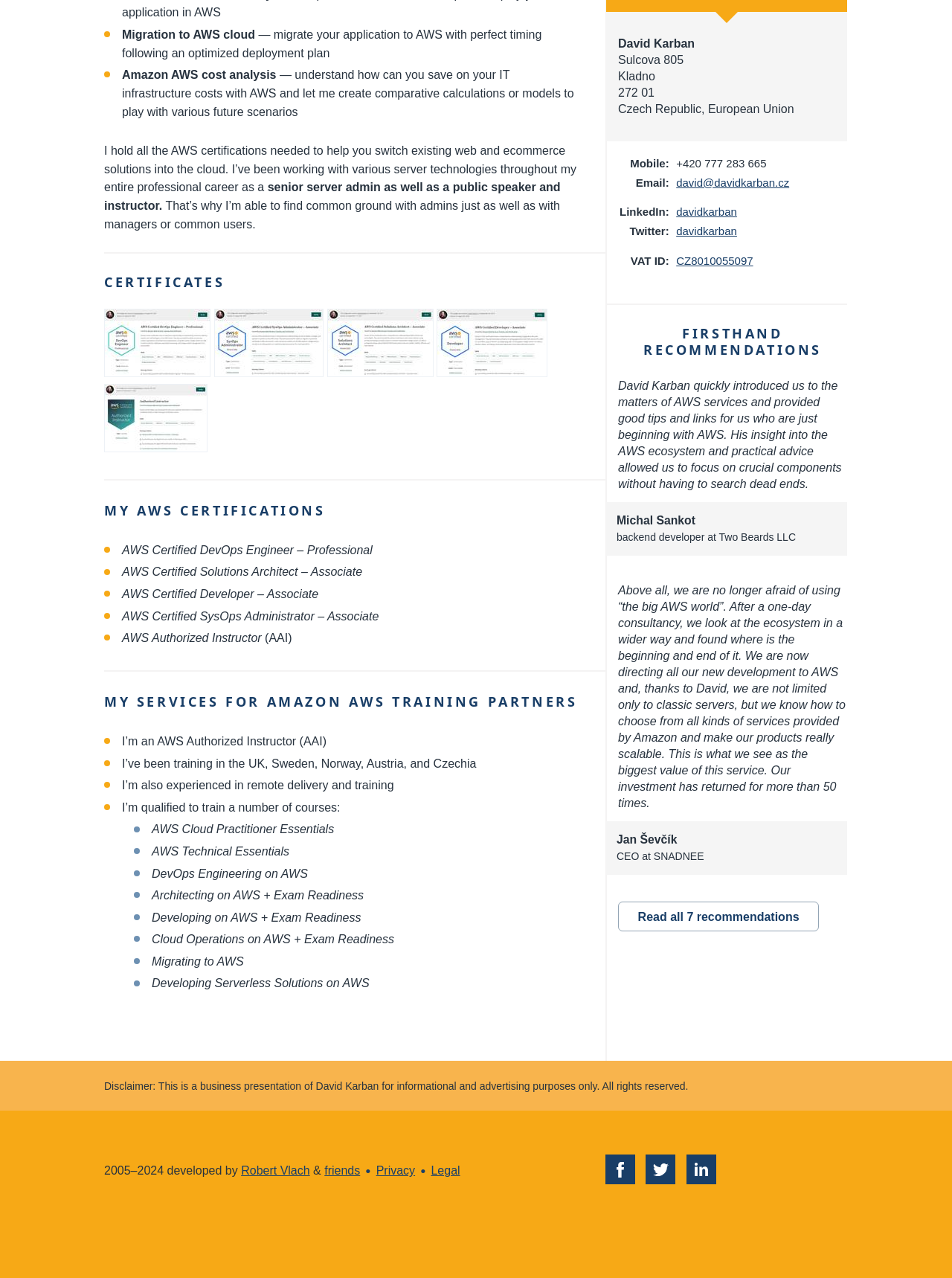From the element description: "Robert Vlach", extract the bounding box coordinates of the UI element. The coordinates should be expressed as four float numbers between 0 and 1, in the order [left, top, right, bottom].

[0.253, 0.911, 0.326, 0.921]